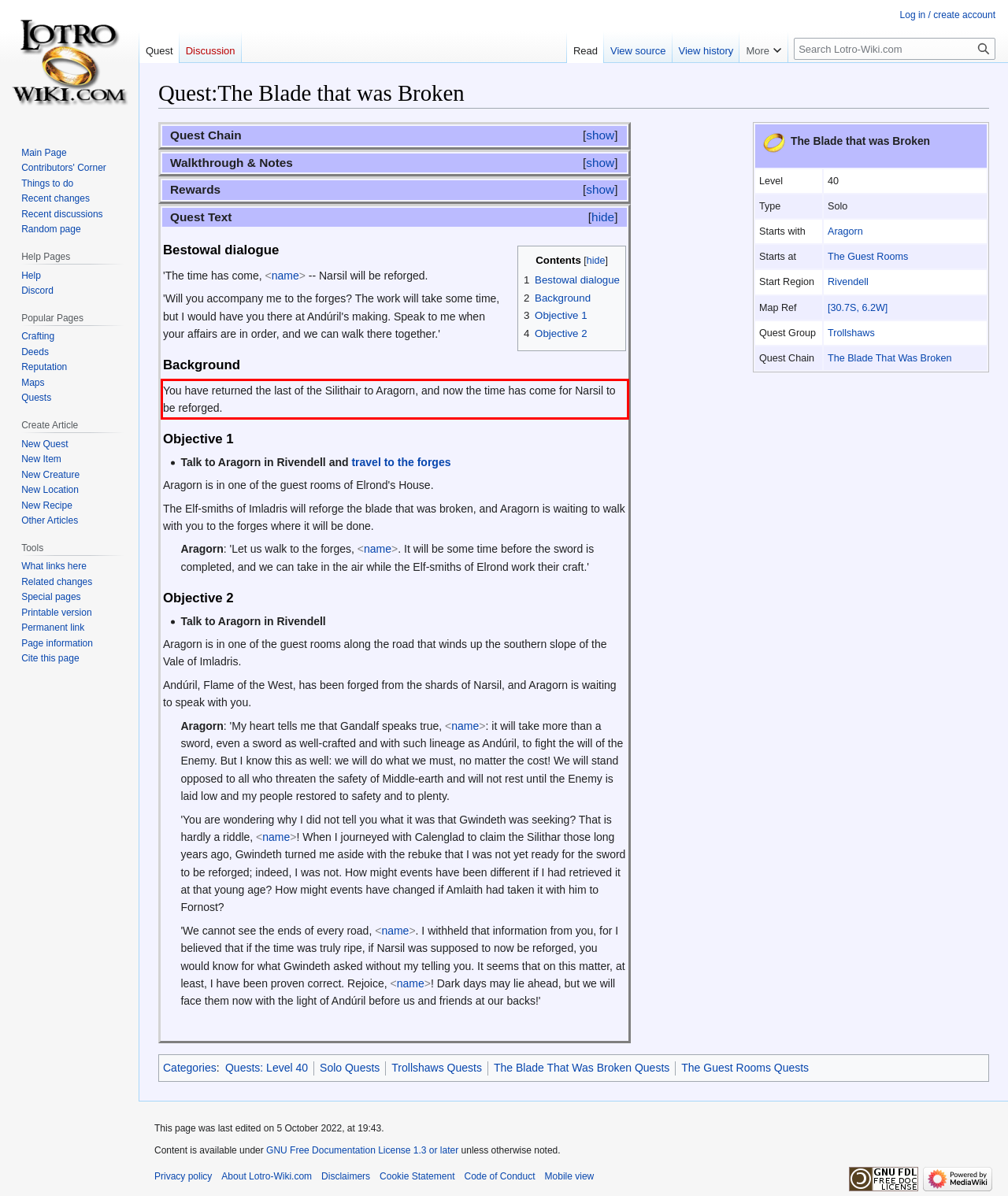Within the provided webpage screenshot, find the red rectangle bounding box and perform OCR to obtain the text content.

You have returned the last of the Silithair to Aragorn, and now the time has come for Narsil to be reforged.